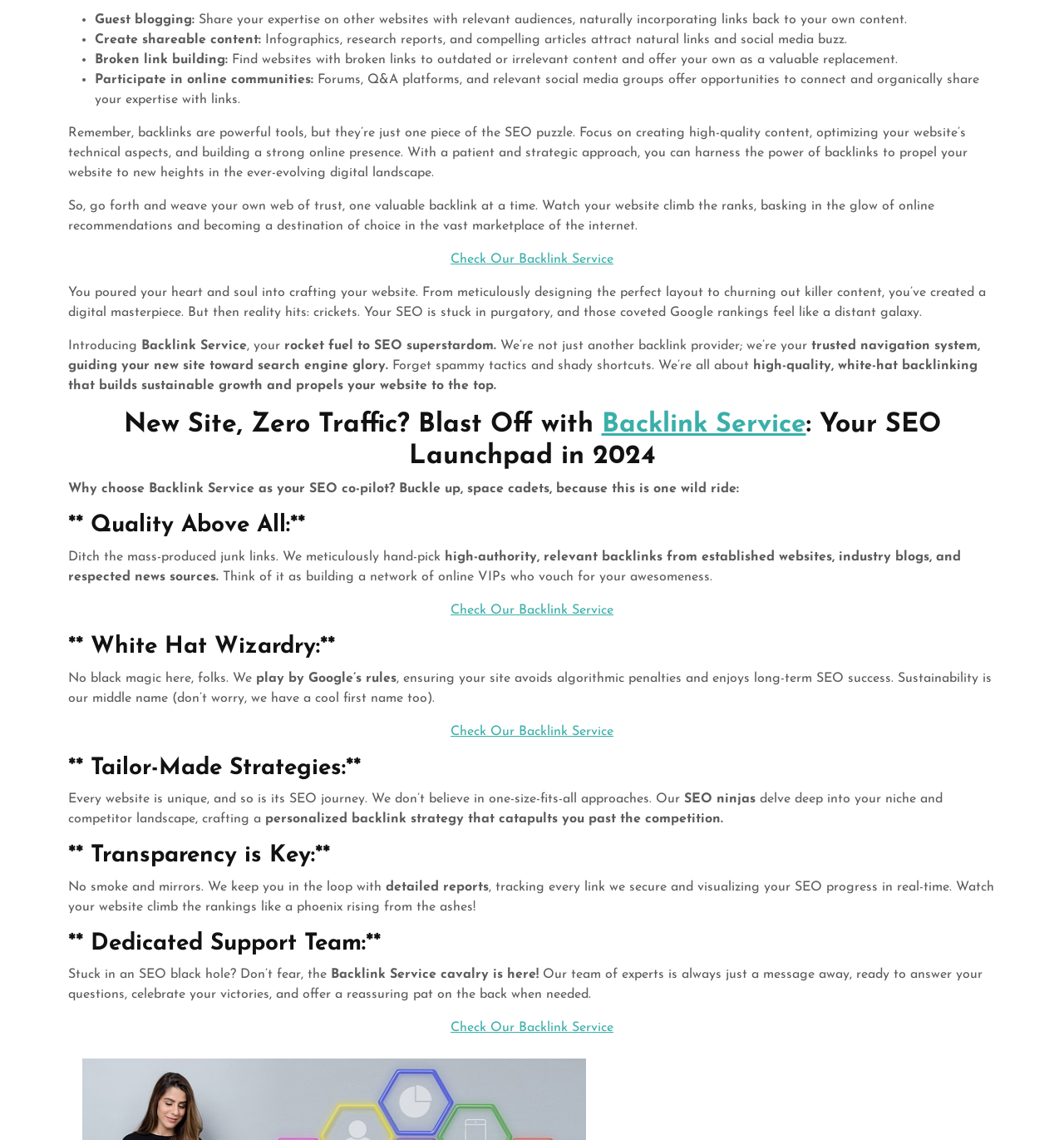Bounding box coordinates should be provided in the format (top-left x, top-left y, bottom-right x, bottom-right y) with all values between 0 and 1. Identify the bounding box for this UI element: Check Our Backlink Service

[0.423, 0.636, 0.577, 0.647]